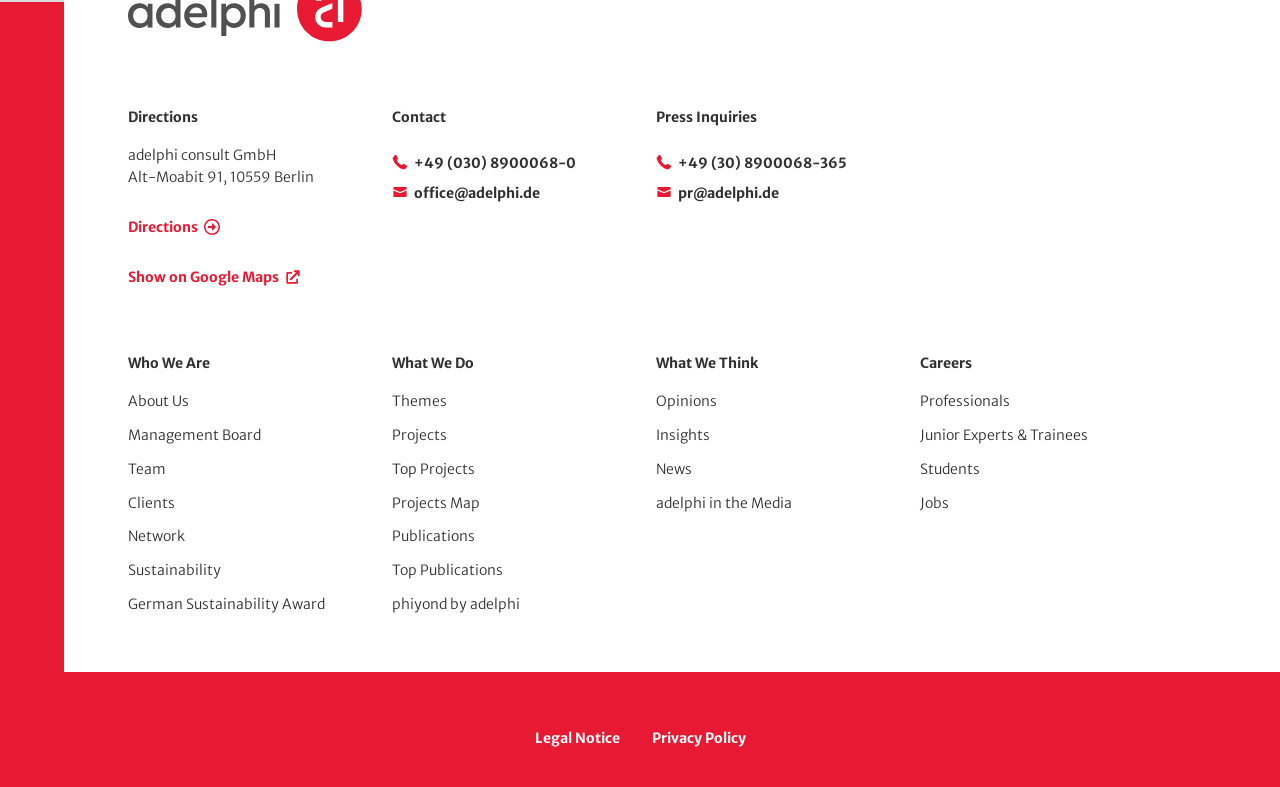Locate the bounding box coordinates of the element you need to click to accomplish the task described by this instruction: "View Who We Are".

[0.1, 0.448, 0.164, 0.476]